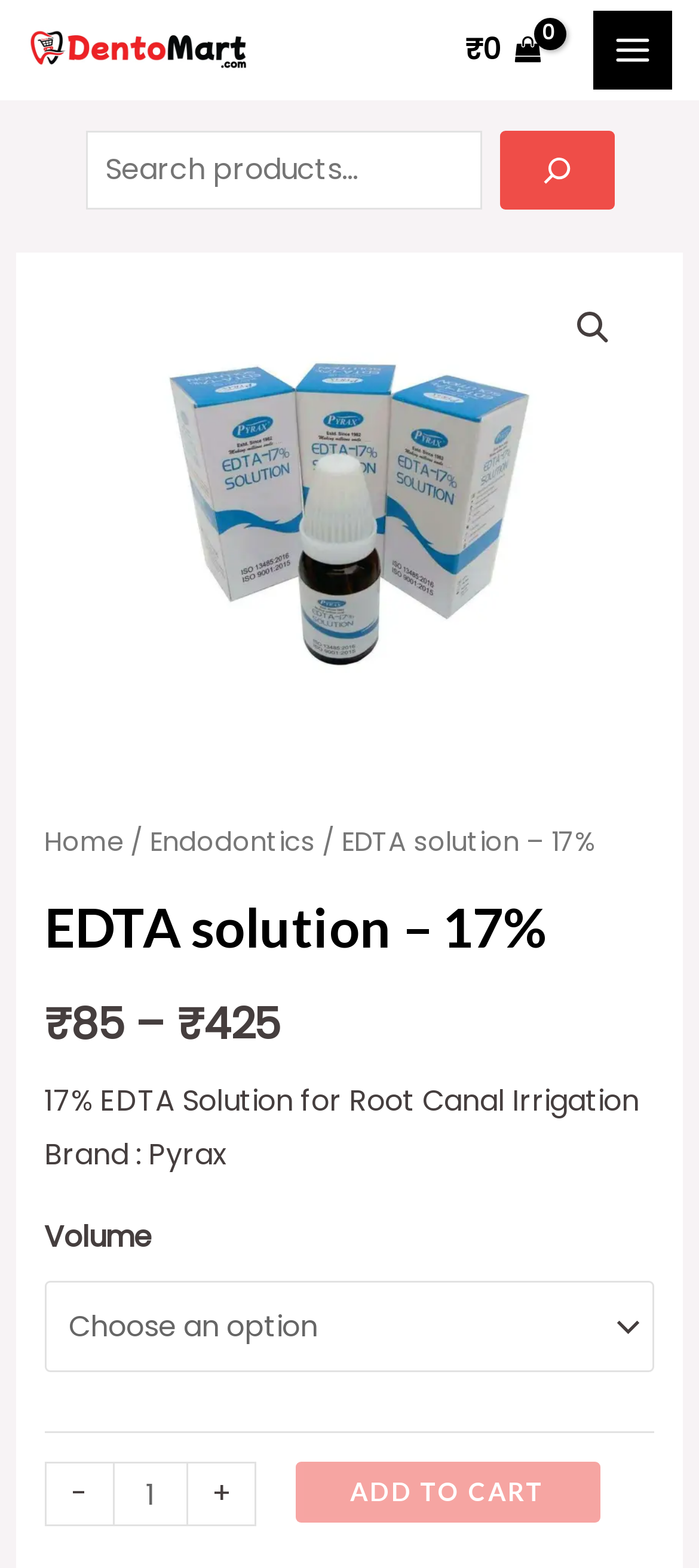Generate a comprehensive caption for the webpage you are viewing.

This webpage is about a product, specifically a 17% EDTA solution for root canal irrigation, branded as Pyrax. At the top left corner, there is a logo of "dentomart" with a link to the website. Next to it, there is a link displaying the price "₹0 0". 

On the top right corner, there is a main menu button. Below it, there is a header widget section that contains a search bar with a search button and a link to the main page. The search bar has a placeholder text "Search". 

Below the header section, there is a navigation menu with links to "Home" and "Endodontics" categories. The current page is highlighted as "EDTA solution – 17%". 

The product information is displayed in the main content area. The product name "17% EDTA Solution for Root Canal Irrigation" and brand "Pyrax" are prominently displayed. The price "₹85" and quantity "425" are shown below. 

There is a section to select the product volume, with a dropdown menu and a minus and plus button to adjust the quantity. The current quantity is displayed next to the buttons. 

Finally, there is an "ADD TO CART" button at the bottom right corner of the page.